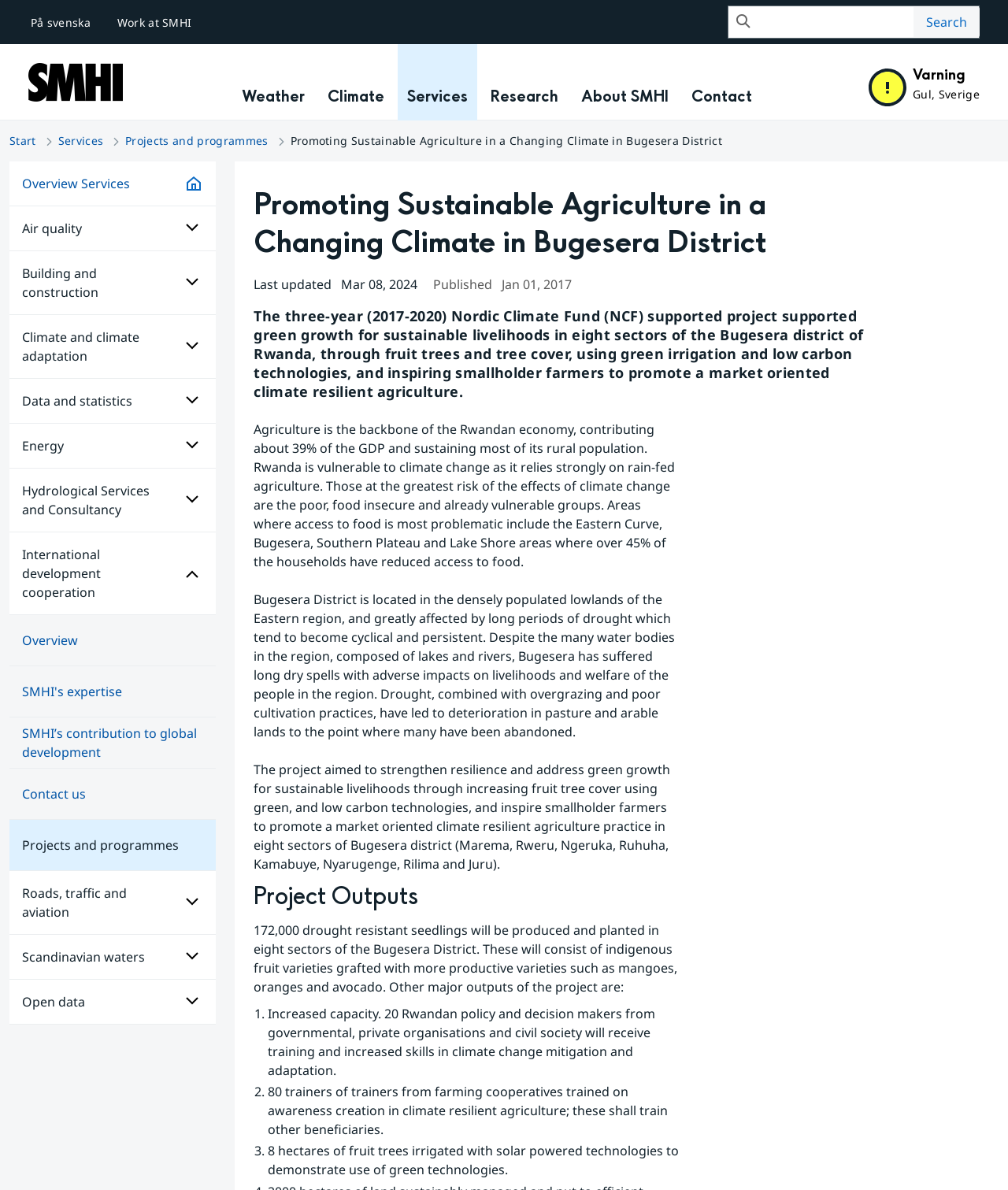Based on the element description: "Expand menu for Open data", identify the UI element and provide its bounding box coordinates. Use four float numbers between 0 and 1, [left, top, right, bottom].

[0.169, 0.823, 0.213, 0.86]